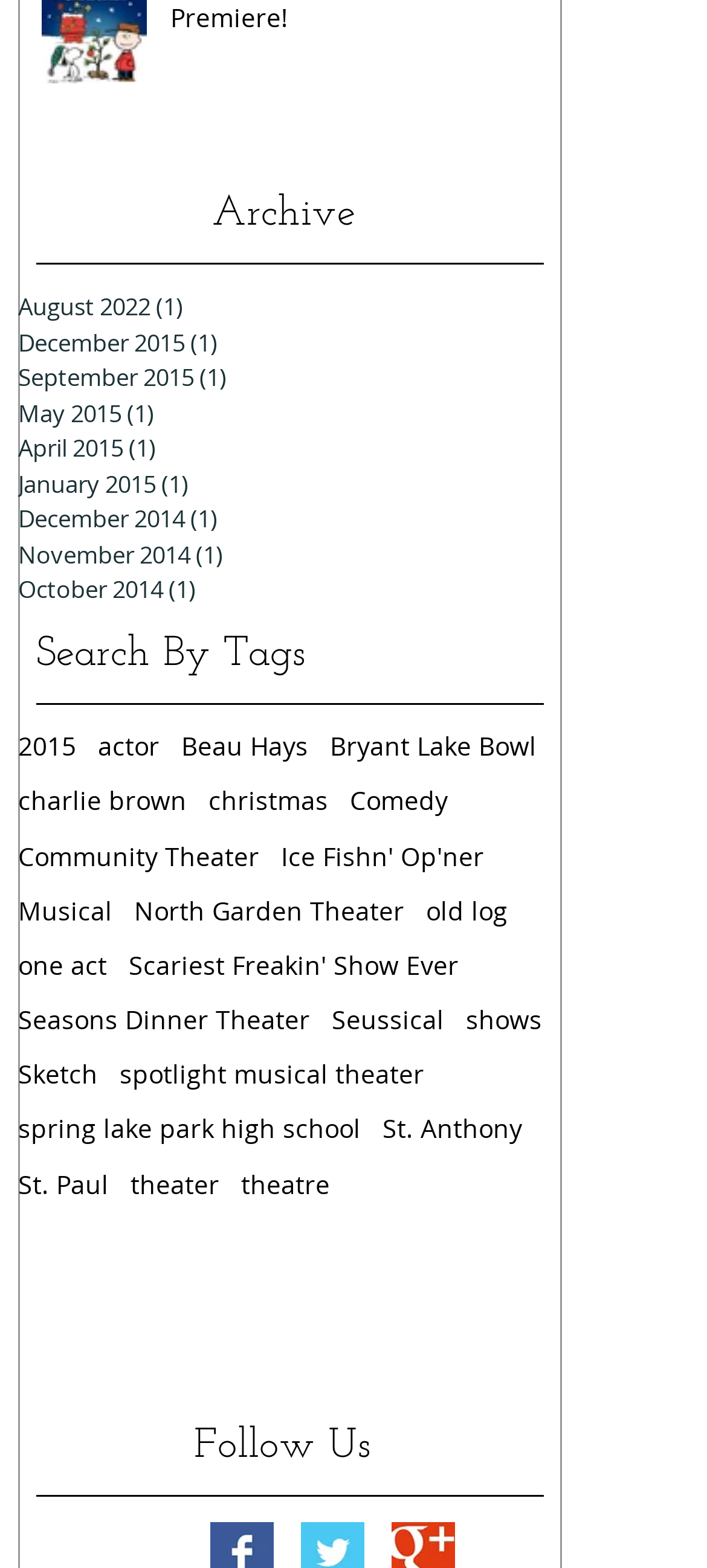What is the theme of the link 'charlie brown'?
Please provide a comprehensive answer based on the contents of the image.

Based on the proximity of the link 'charlie brown' to the link 'christmas', it is likely that the theme of the link 'charlie brown' is related to Christmas, possibly a Christmas-themed show or event.